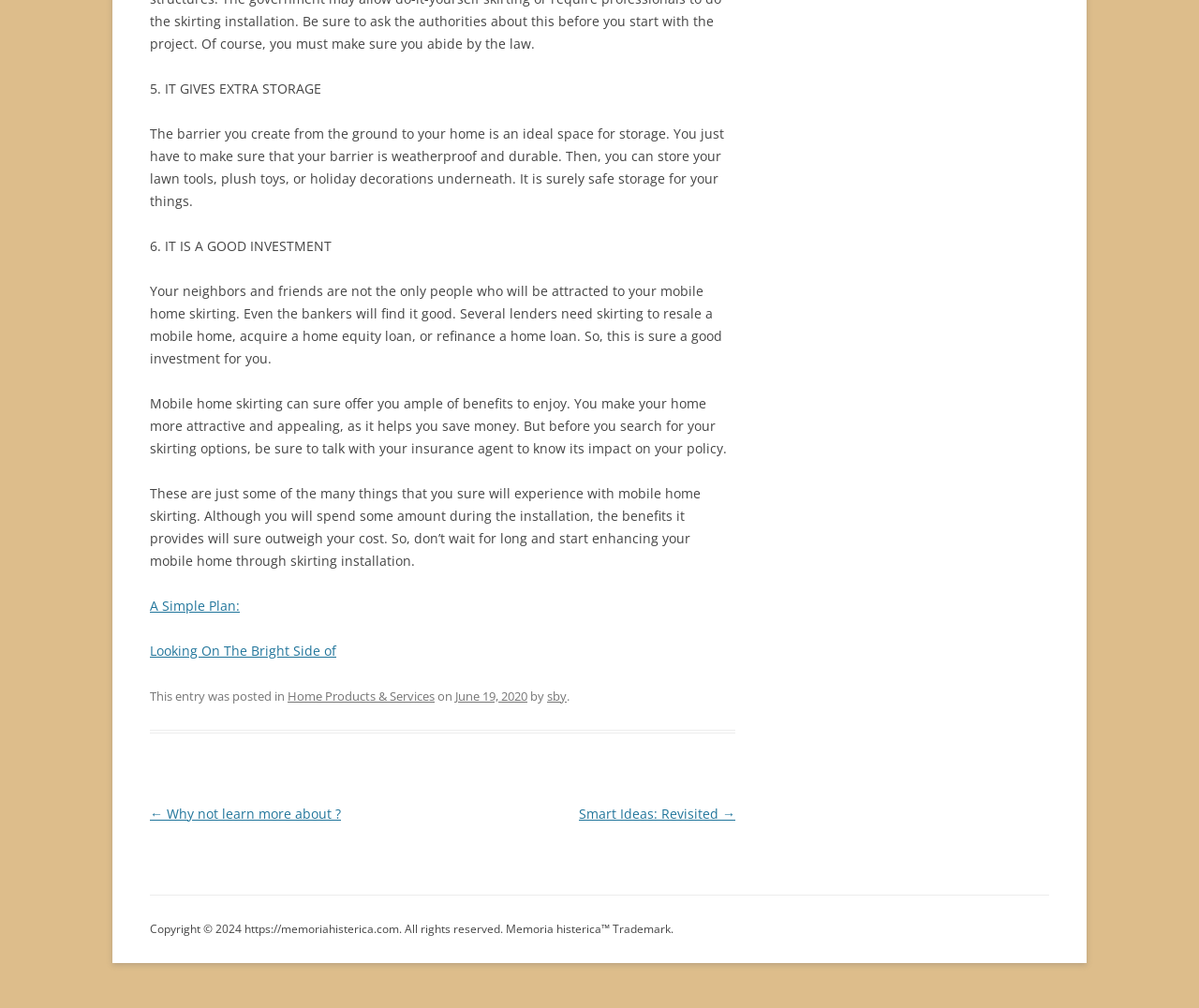Given the element description "A Simple Plan:", identify the bounding box of the corresponding UI element.

[0.125, 0.592, 0.2, 0.61]